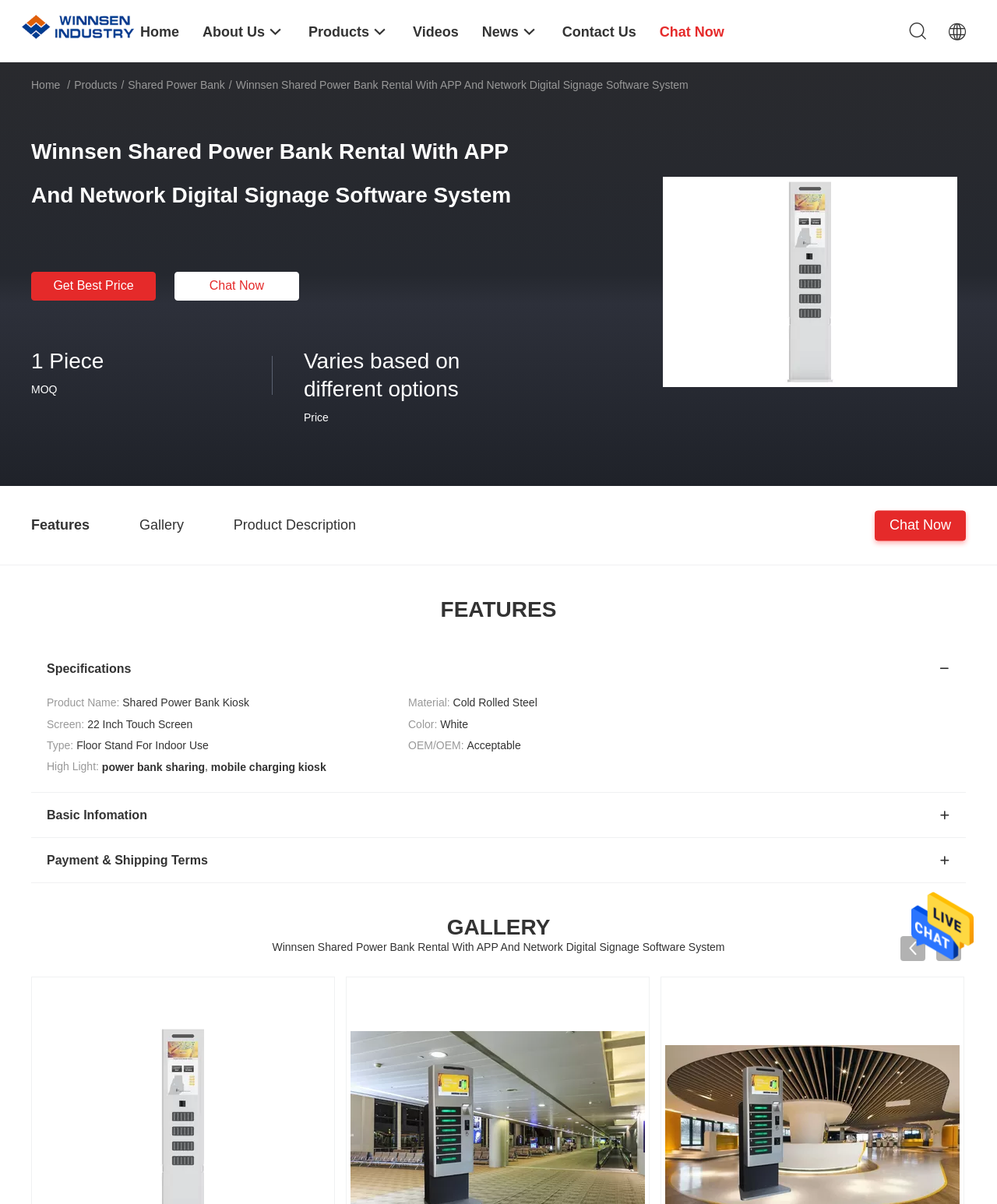Use a single word or phrase to answer this question: 
What is the company name?

Winnsen Industry Co., Ltd.